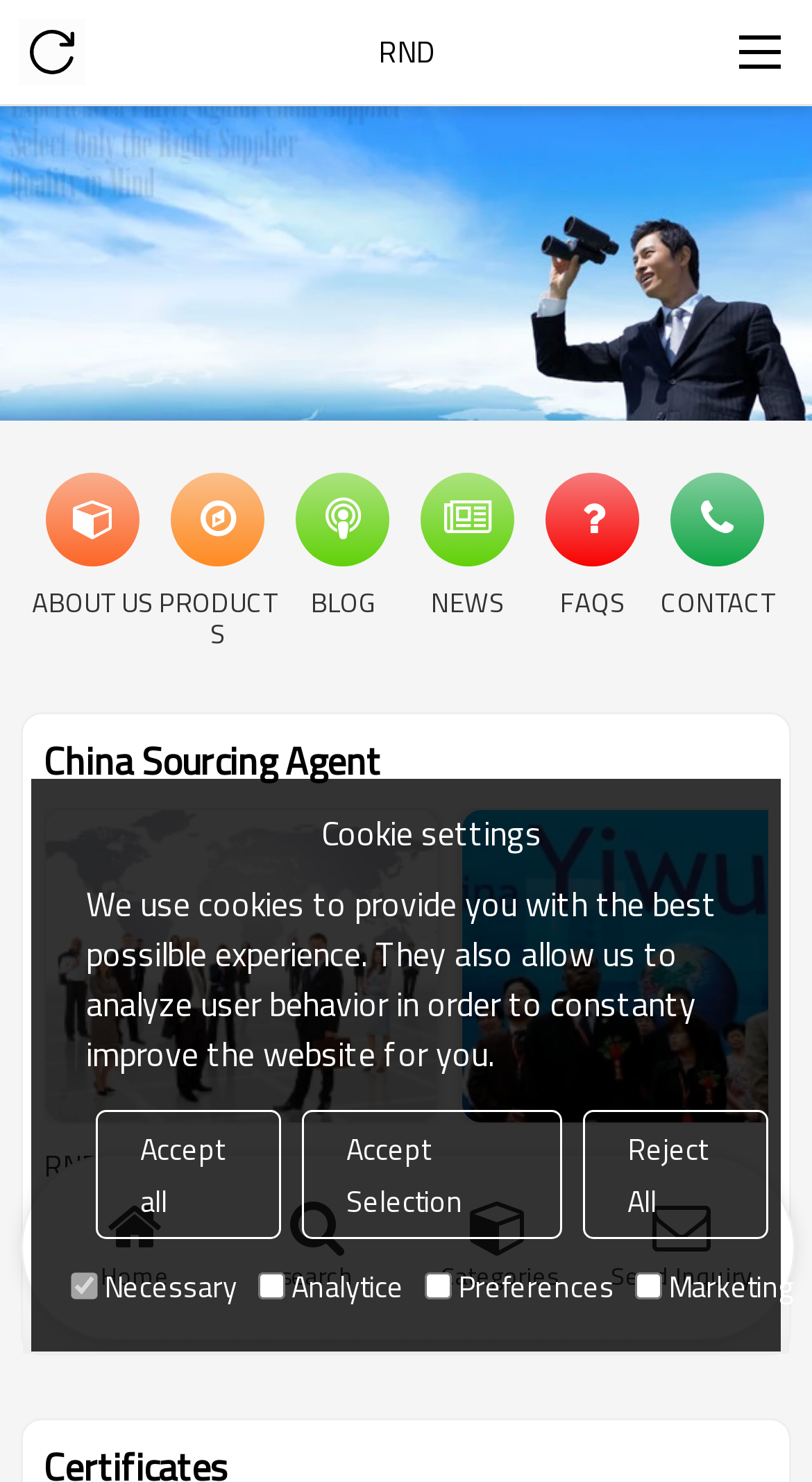Review the image closely and give a comprehensive answer to the question: What is the company name?

I found the company name by looking at the image description 'RND Imp and Exp Co., Limited' which is located in the group element with the bounding box coordinates [0.054, 0.546, 0.541, 0.759].